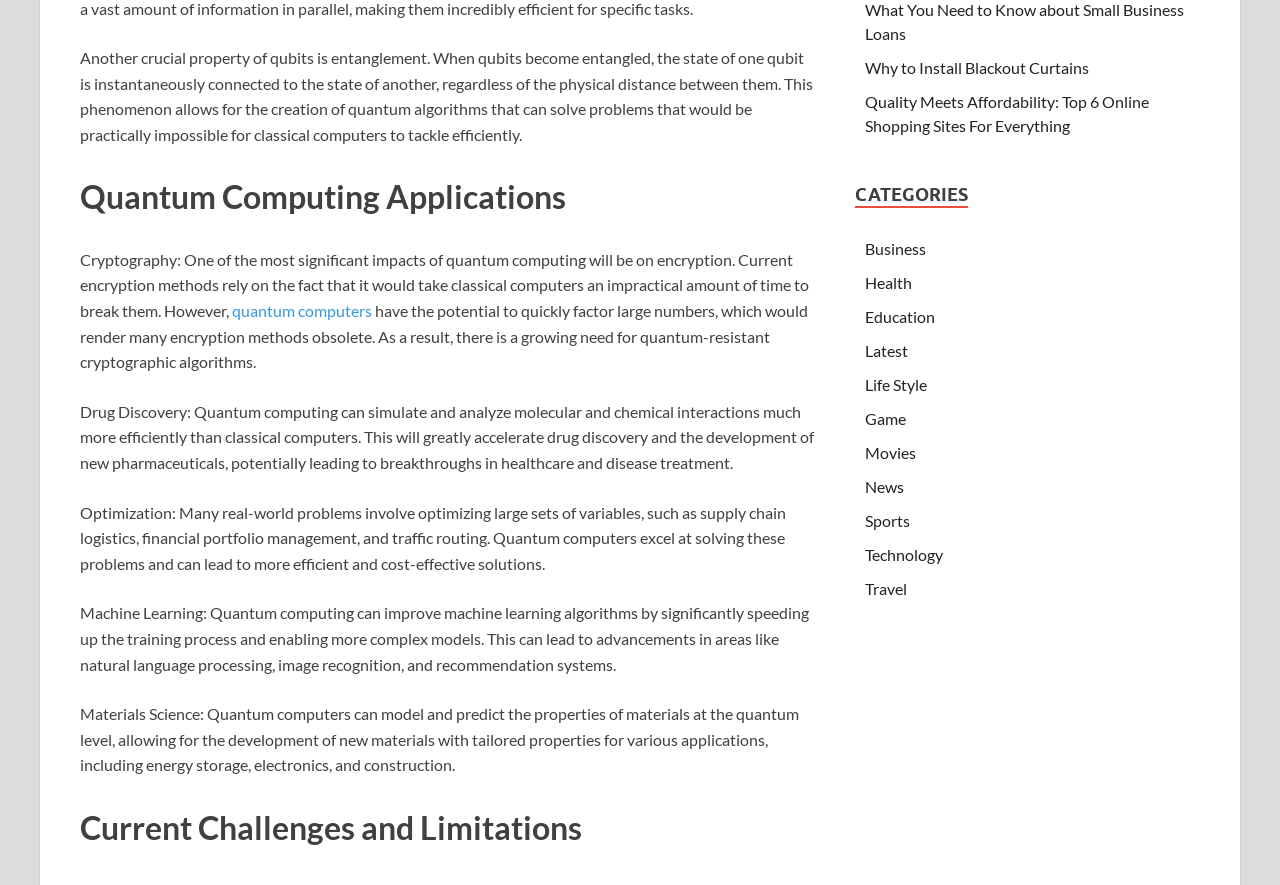Use a single word or phrase to answer the following:
What is the application of quantum computing in drug discovery?

simulate molecular interactions